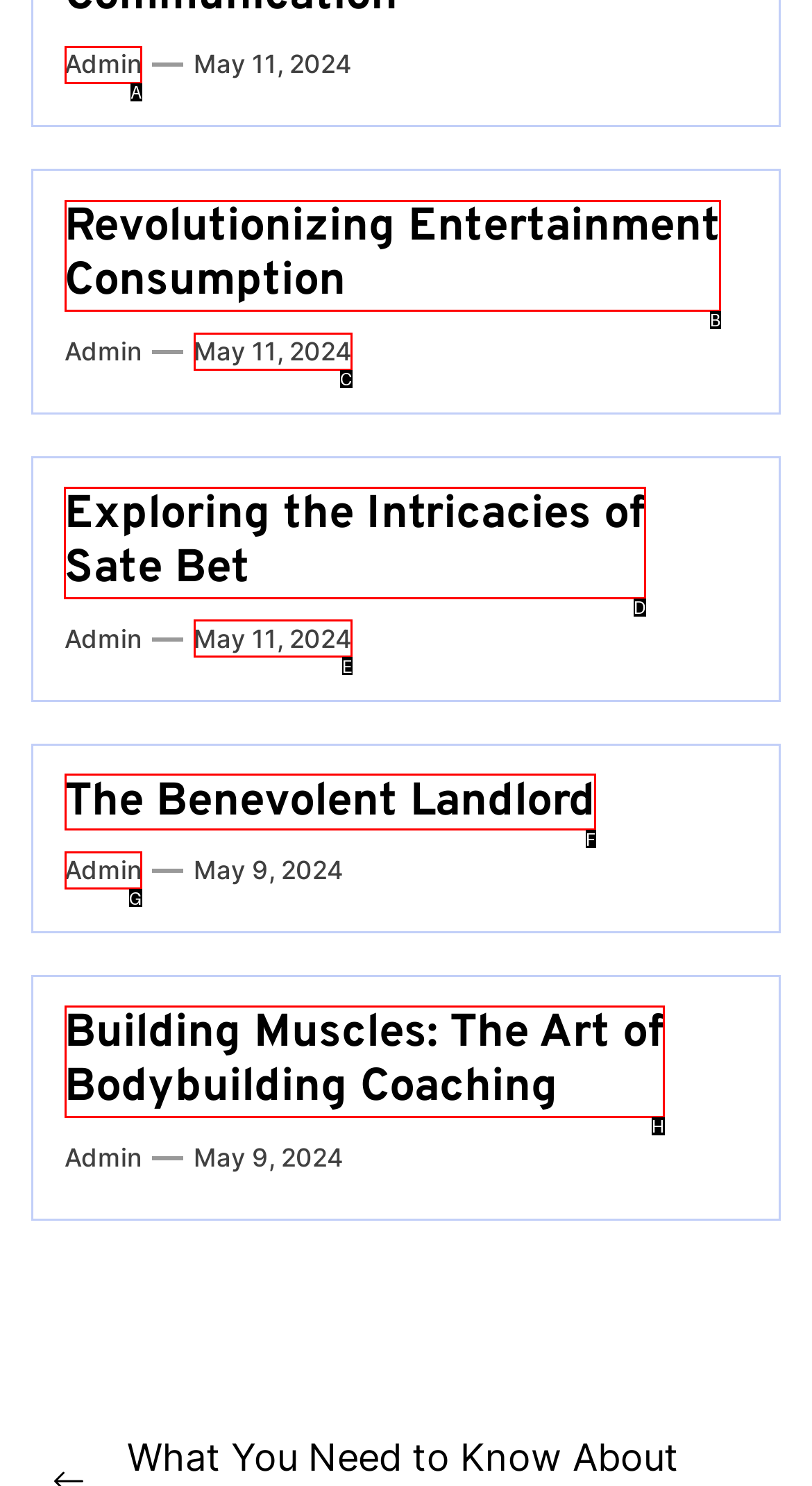Tell me which option I should click to complete the following task: View 'Exploring the Intricacies of Sate Bet' Answer with the option's letter from the given choices directly.

D